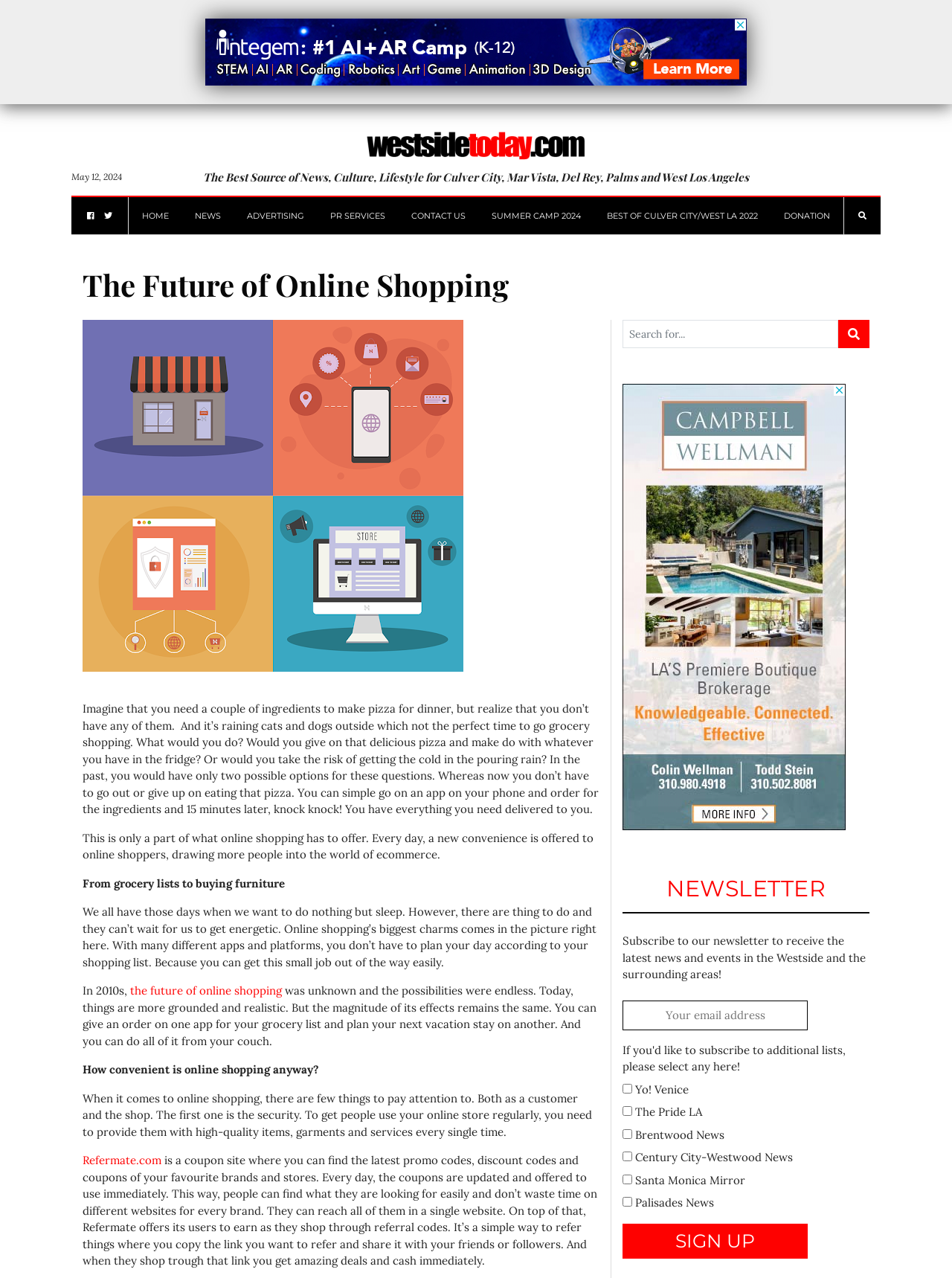What can users do on the Refermate.com website?
Please answer the question as detailed as possible based on the image.

Users can find the latest promo codes, discount codes, and coupons of their favorite brands and stores on the Refermate.com website, and also earn rewards through referral codes by copying and sharing links with friends or followers.